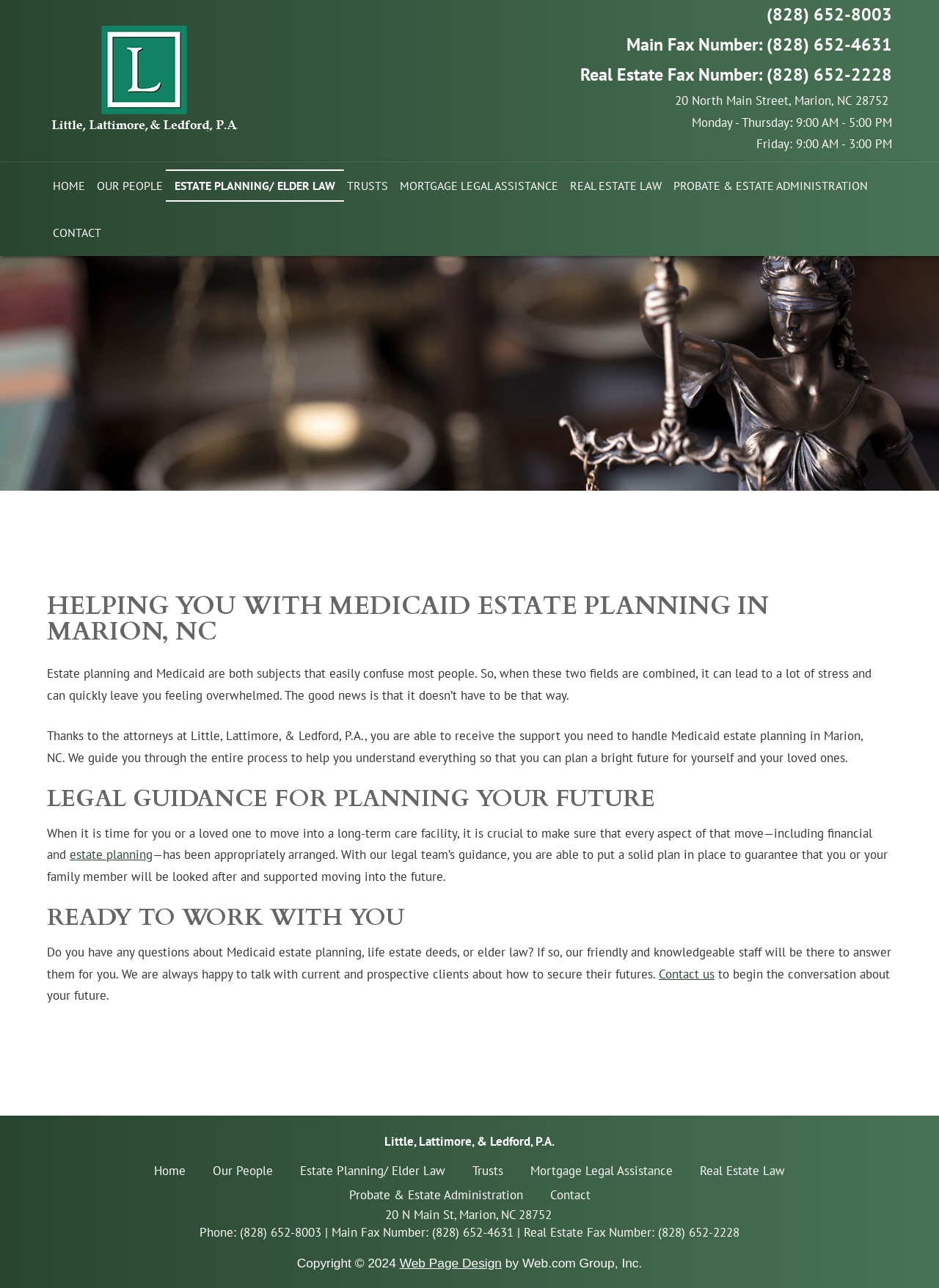With reference to the screenshot, provide a detailed response to the question below:
What type of law does the firm specialize in?

I found the answer by looking at the navigation menu at the top of the webpage, where the firm's areas of practice are listed.